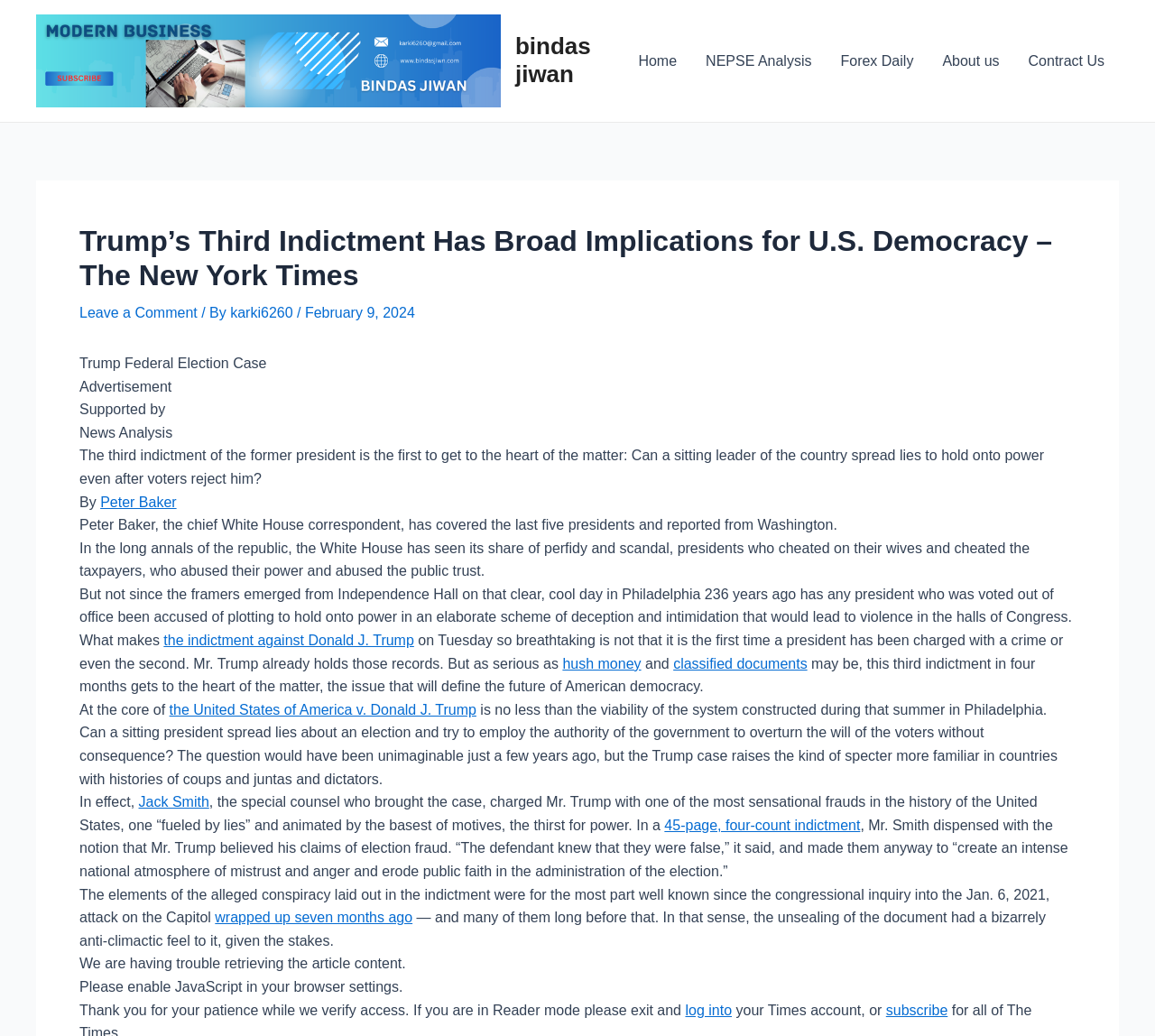Provide the bounding box coordinates for the specified HTML element described in this description: "classified documents". The coordinates should be four float numbers ranging from 0 to 1, in the format [left, top, right, bottom].

[0.583, 0.633, 0.699, 0.648]